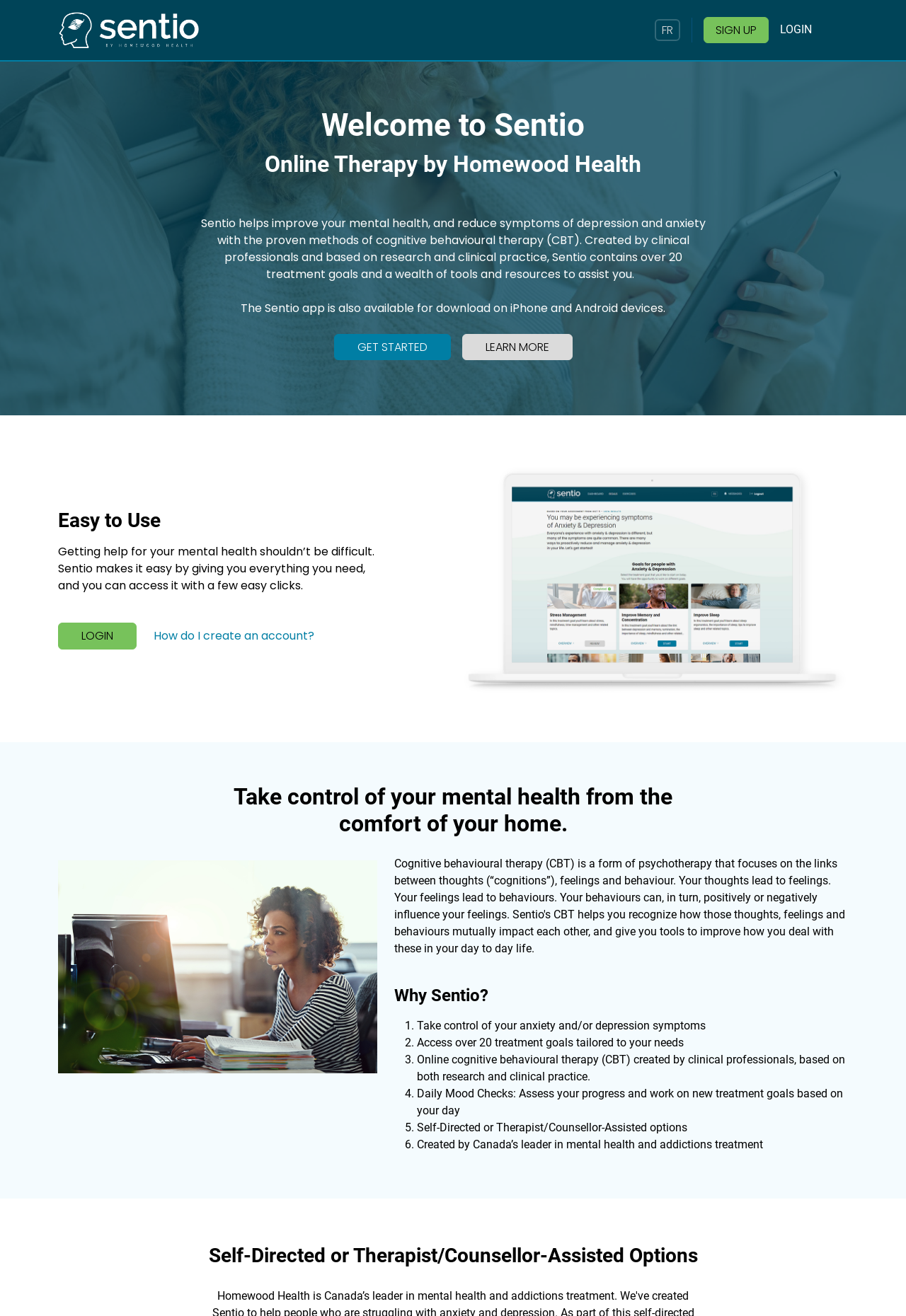Can you specify the bounding box coordinates for the region that should be clicked to fulfill this instruction: "Learn more".

[0.51, 0.254, 0.632, 0.274]